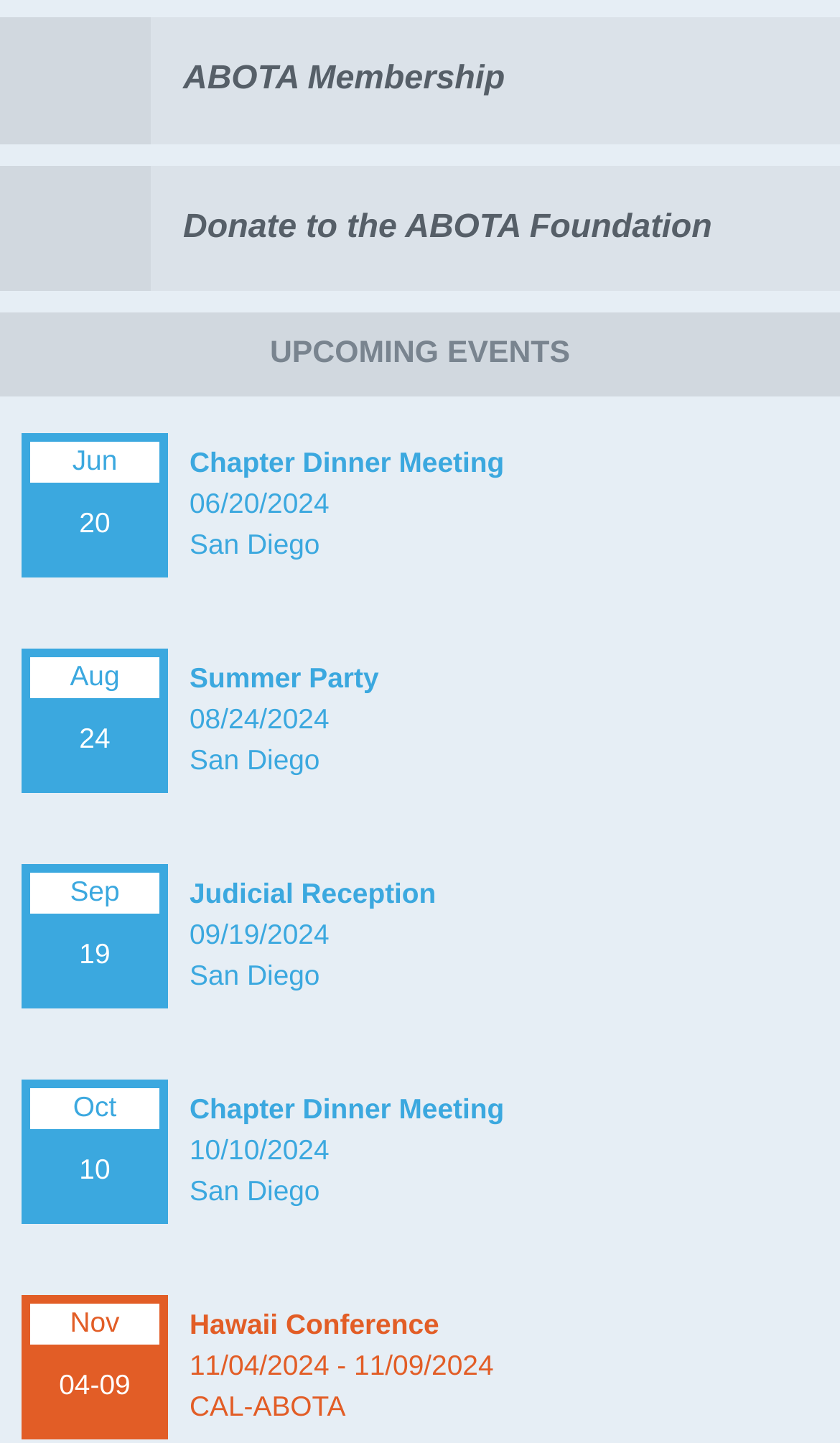Predict the bounding box of the UI element that fits this description: "Donate to the ABOTA Foundation".

[0.0, 0.115, 1.0, 0.202]